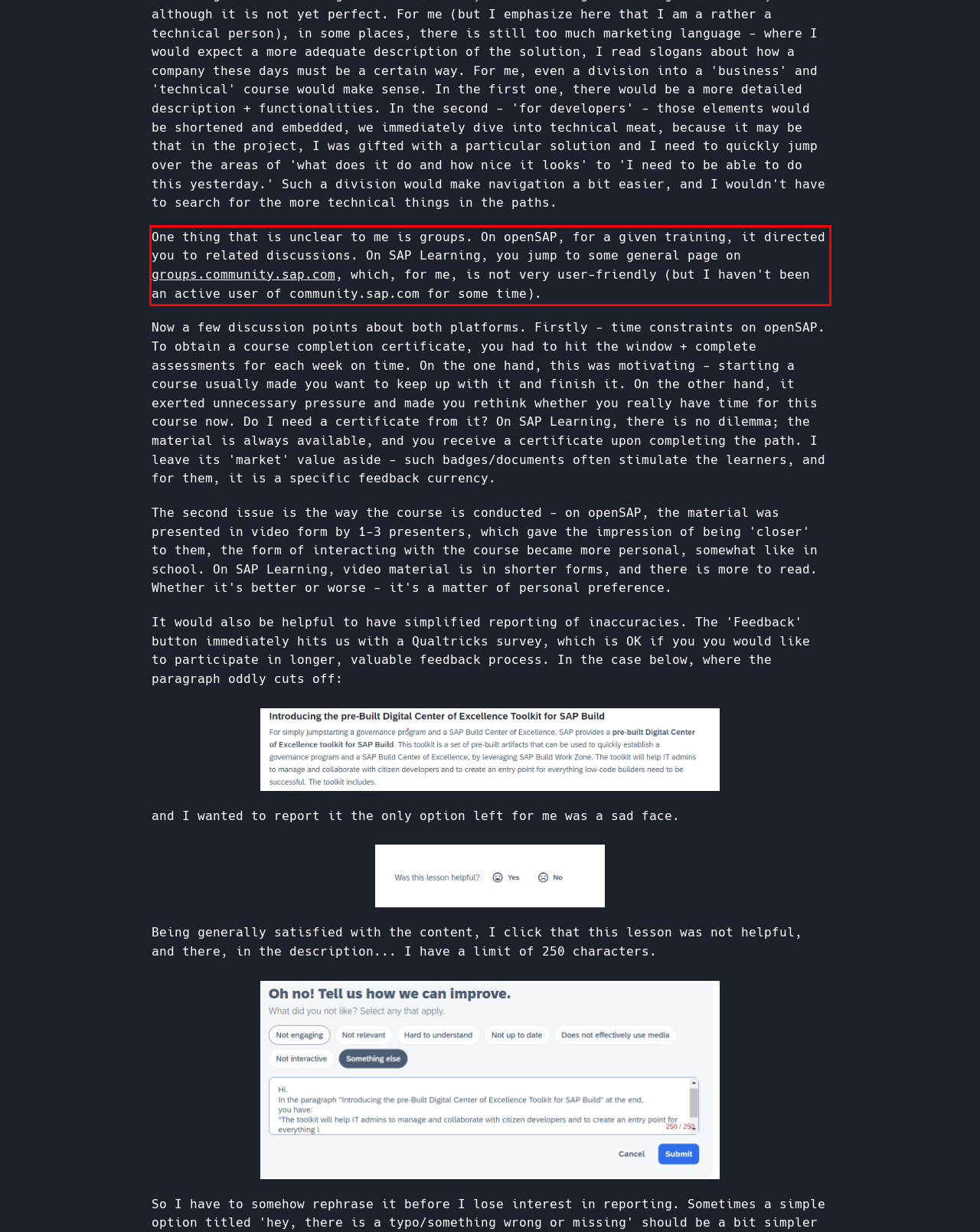Analyze the red bounding box in the provided webpage screenshot and generate the text content contained within.

One thing that is unclear to me is groups. On openSAP, for a given training, it directed you to related discussions. On SAP Learning, you jump to some general page on groups.community.sap.com, which, for me, is not very user-friendly (but I haven't been an active user of community.sap.com for some time).